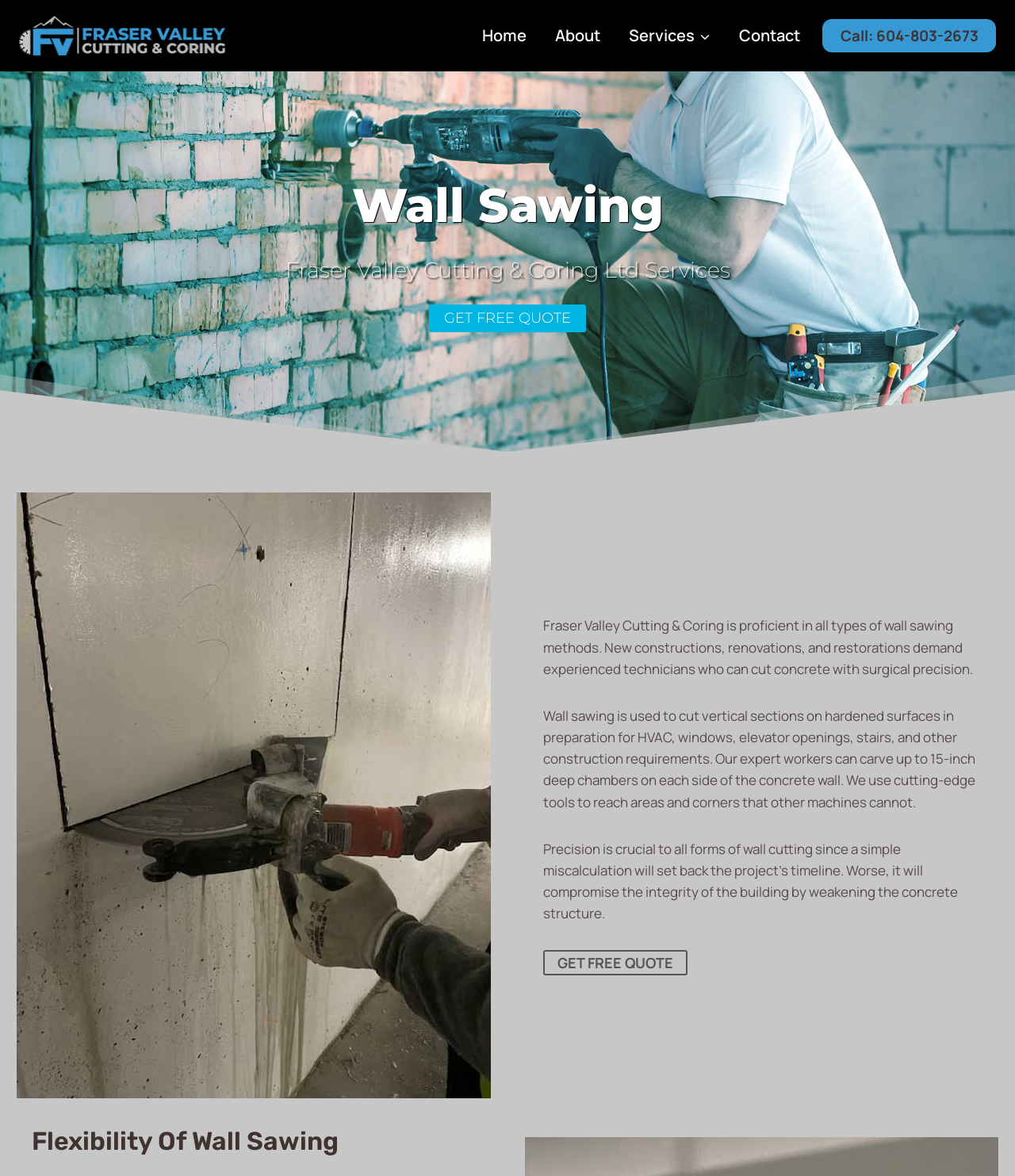Identify the bounding box of the UI element that matches this description: "Contact".

[0.714, 0.014, 0.802, 0.047]